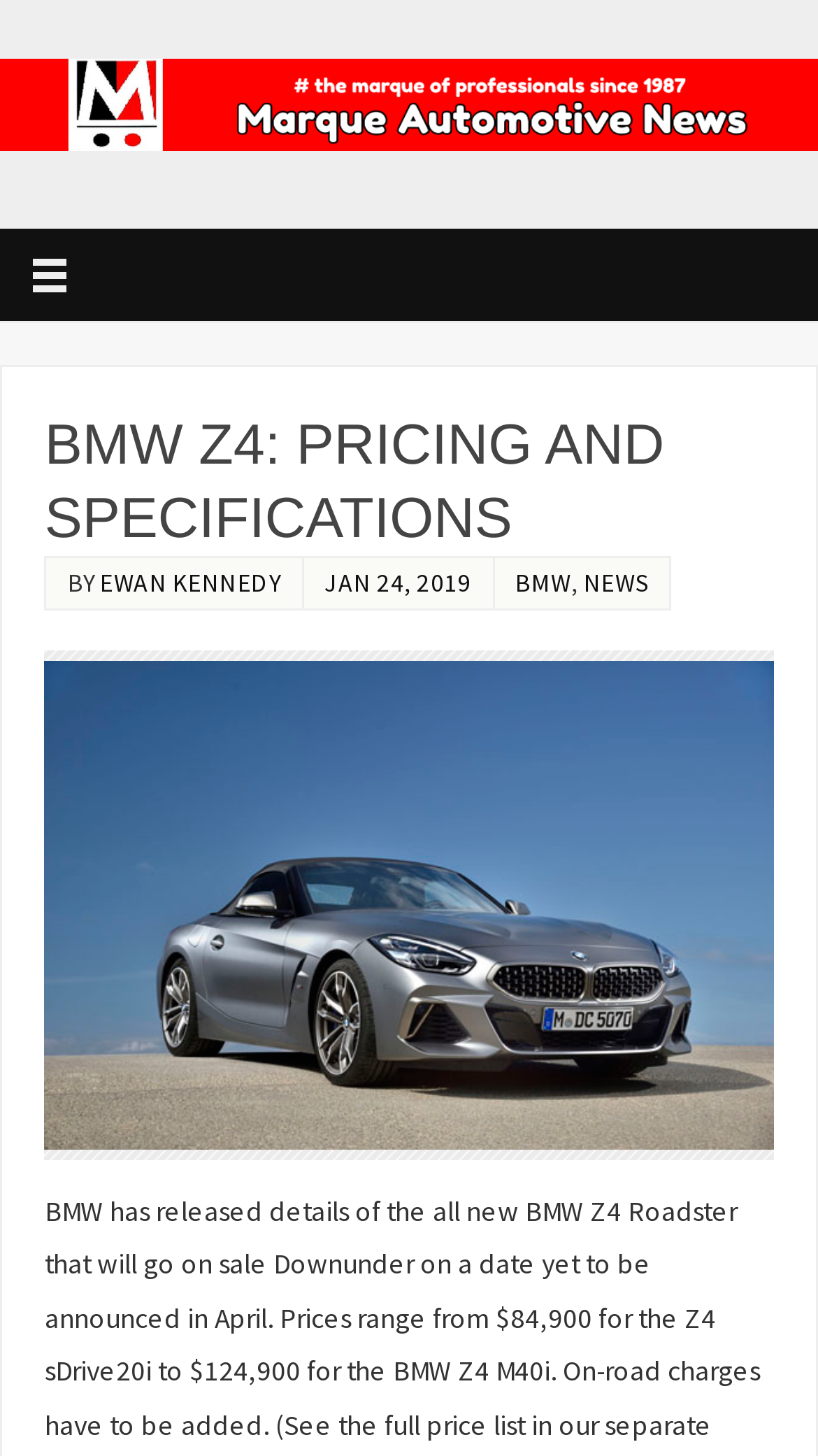Answer briefly with one word or phrase:
Is there an image of the BMW Z4 on the webpage?

Yes